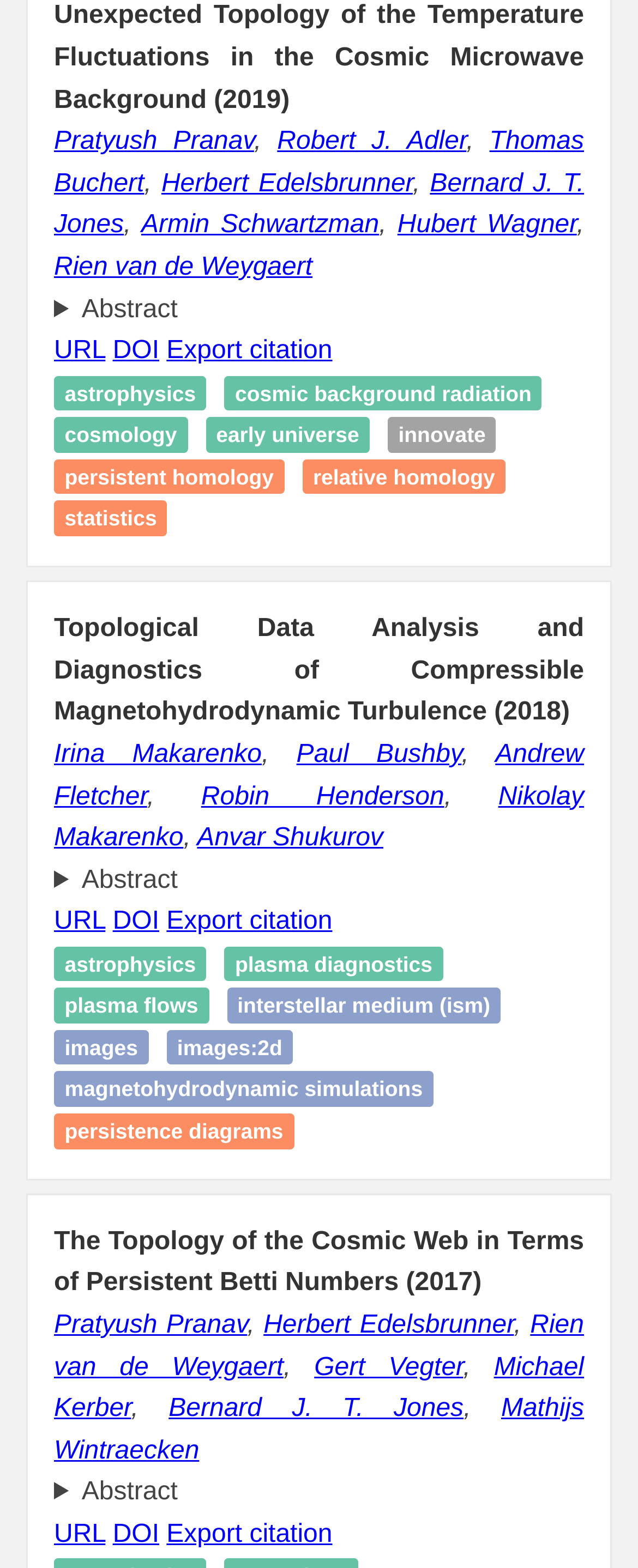Respond to the following question using a concise word or phrase: 
Who is the first author of the second article?

Irina Makarenko